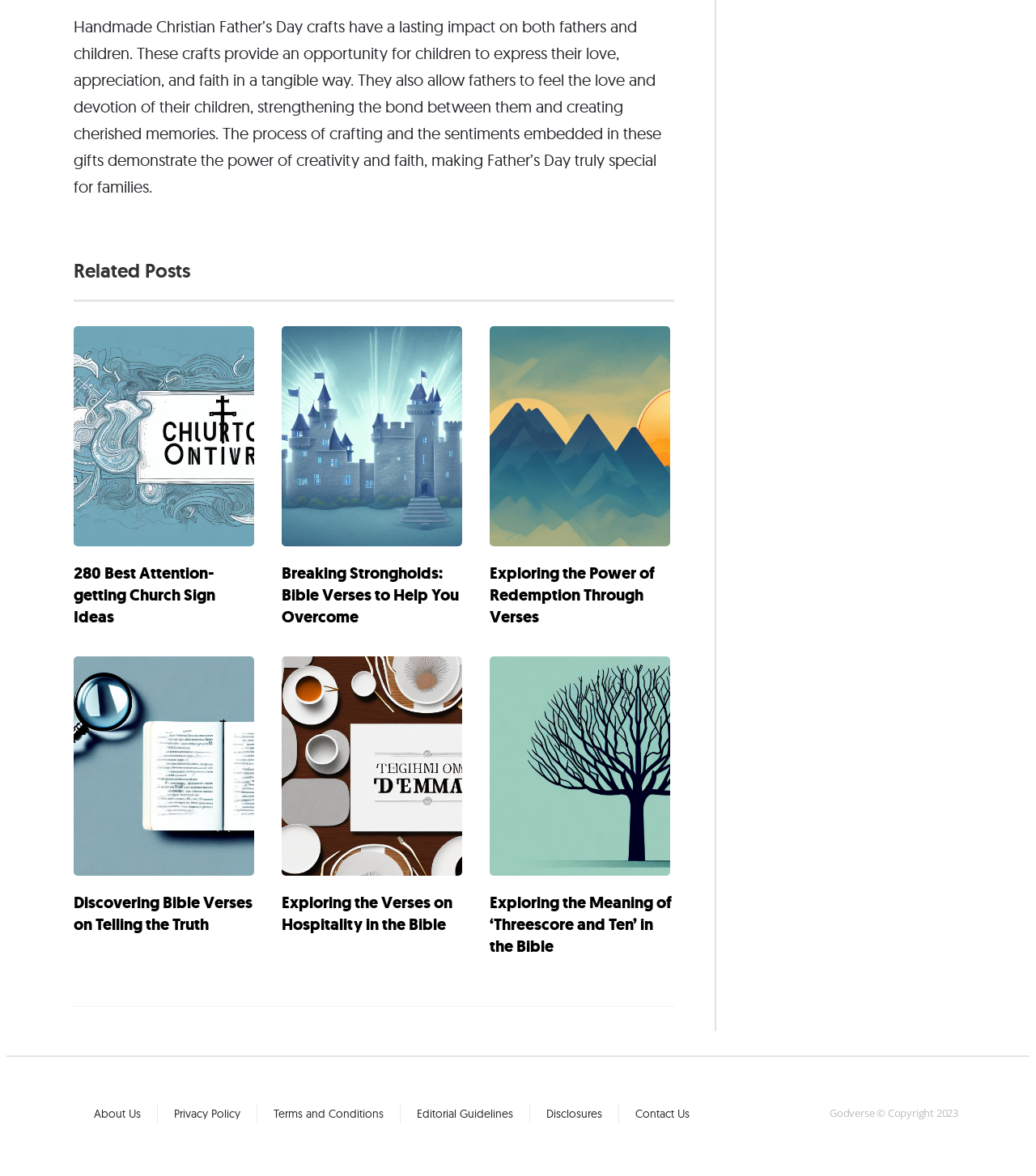Give a one-word or short phrase answer to the question: 
What is the copyright year mentioned on the webpage?

2023